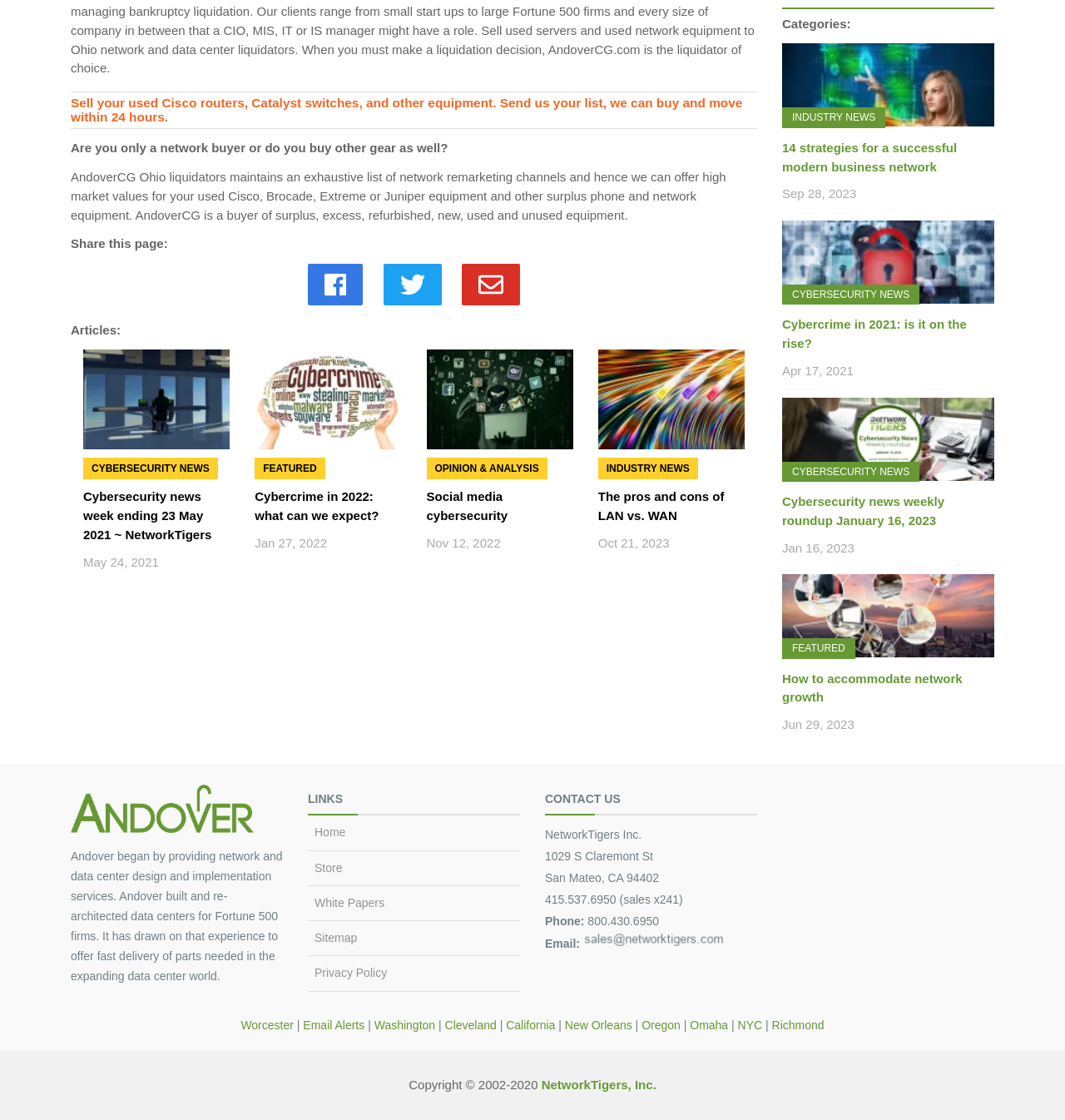Carefully examine the image and provide an in-depth answer to the question: How many links are there in the 'Articles' section?

I counted the links in the 'Articles' section and found 5 links, each corresponding to a different article.